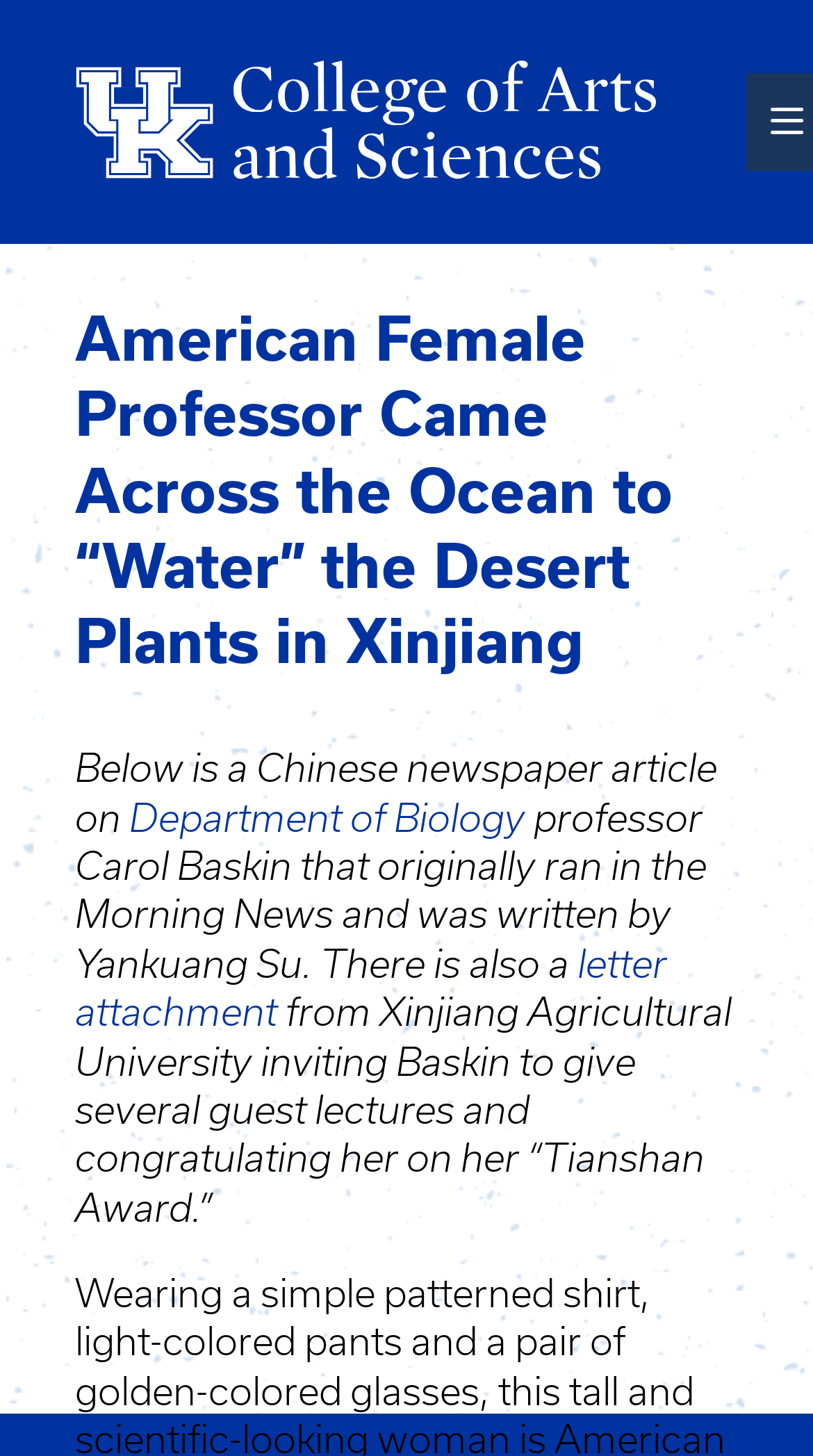Provide the bounding box coordinates in the format (top-left x, top-left y, bottom-right x, bottom-right y). All values are floating point numbers between 0 and 1. Determine the bounding box coordinate of the UI element described as: letter attachment

[0.092, 0.645, 0.821, 0.71]